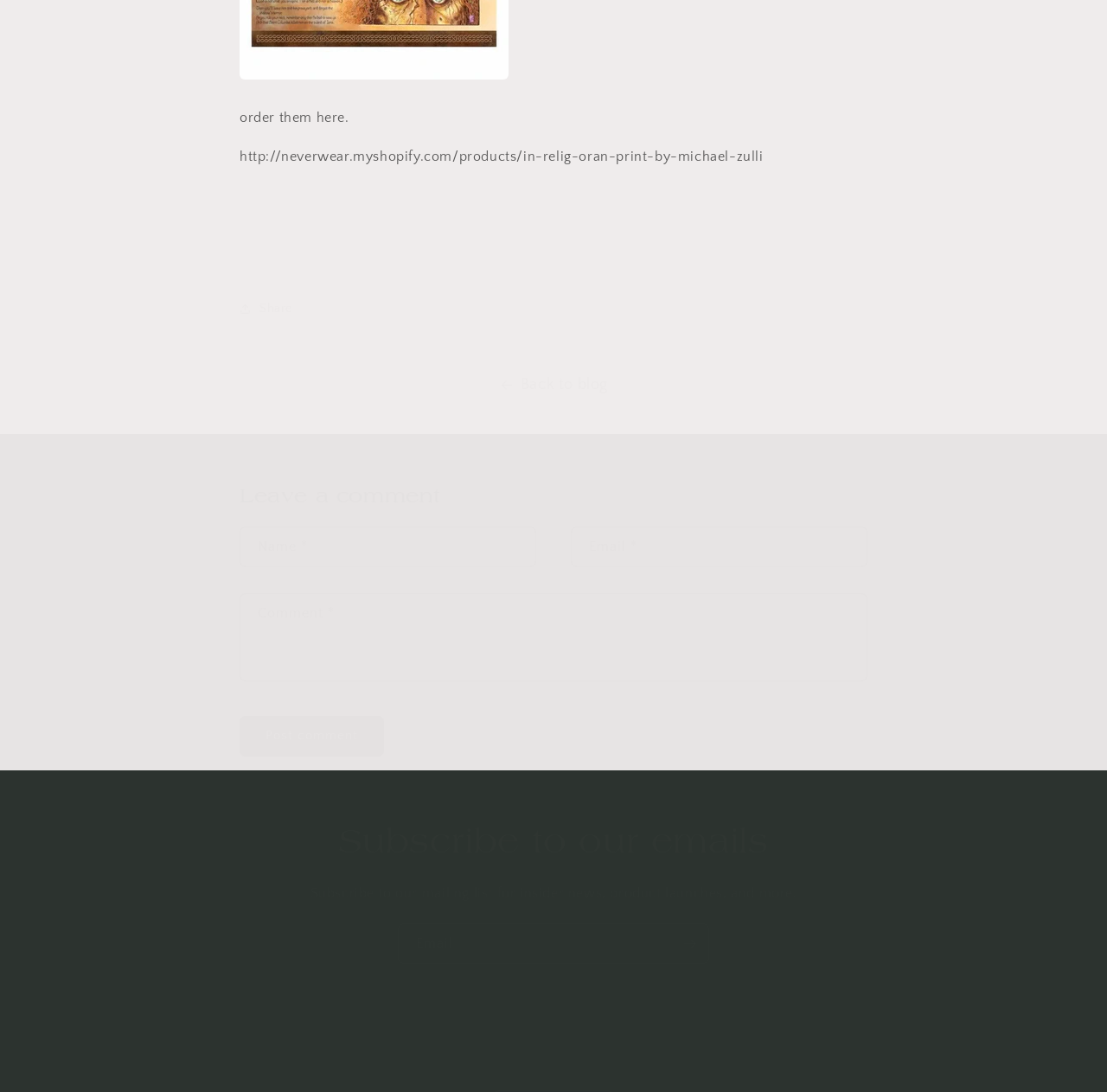Please specify the bounding box coordinates of the clickable section necessary to execute the following command: "Post a comment".

[0.216, 0.656, 0.347, 0.693]